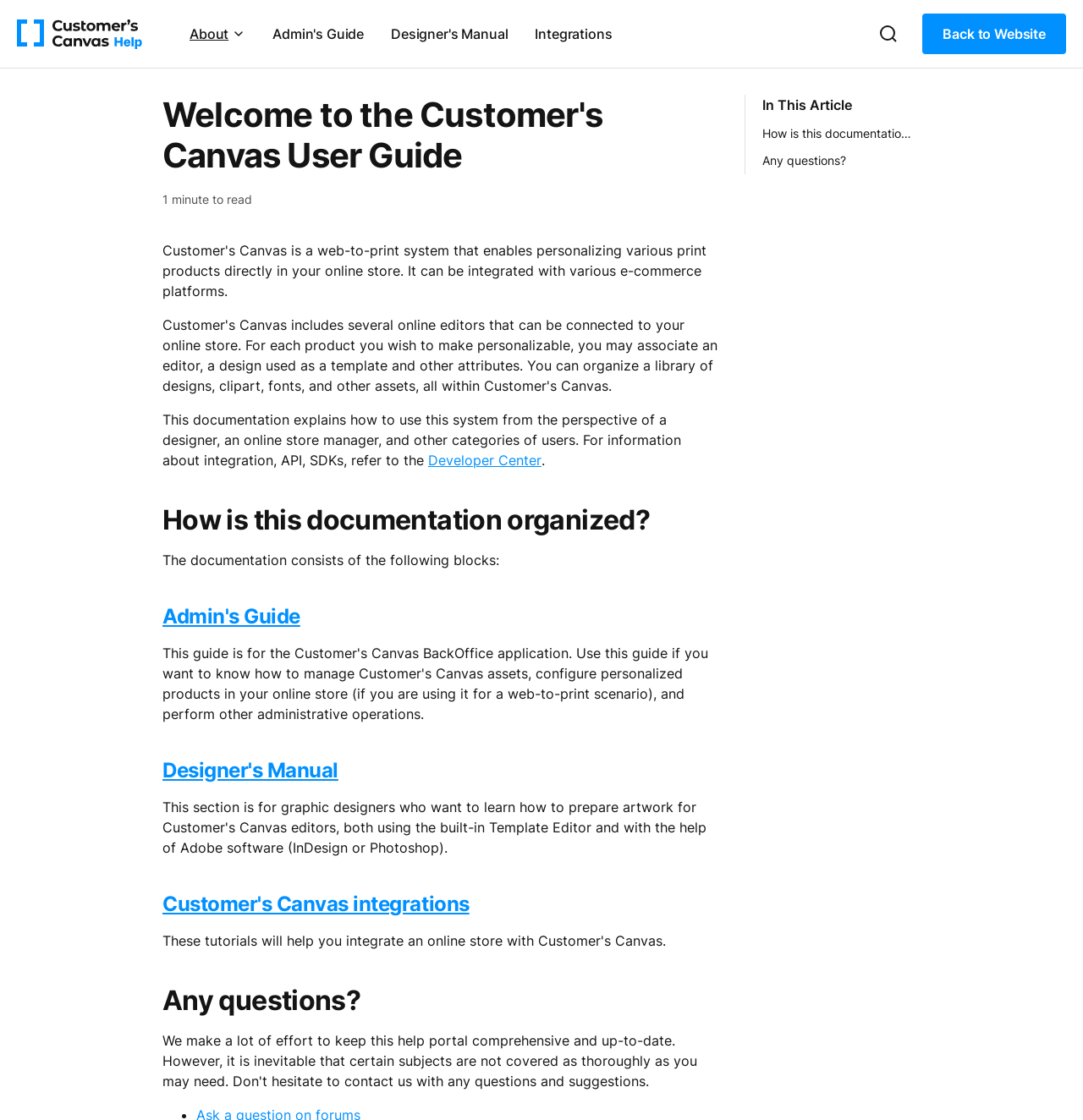Use the information in the screenshot to answer the question comprehensively: What is the purpose of this documentation?

The purpose of this documentation is to explain how to use the system from the perspective of different categories of users, including designers, online store managers, and others, as indicated by the introductory text on the webpage.